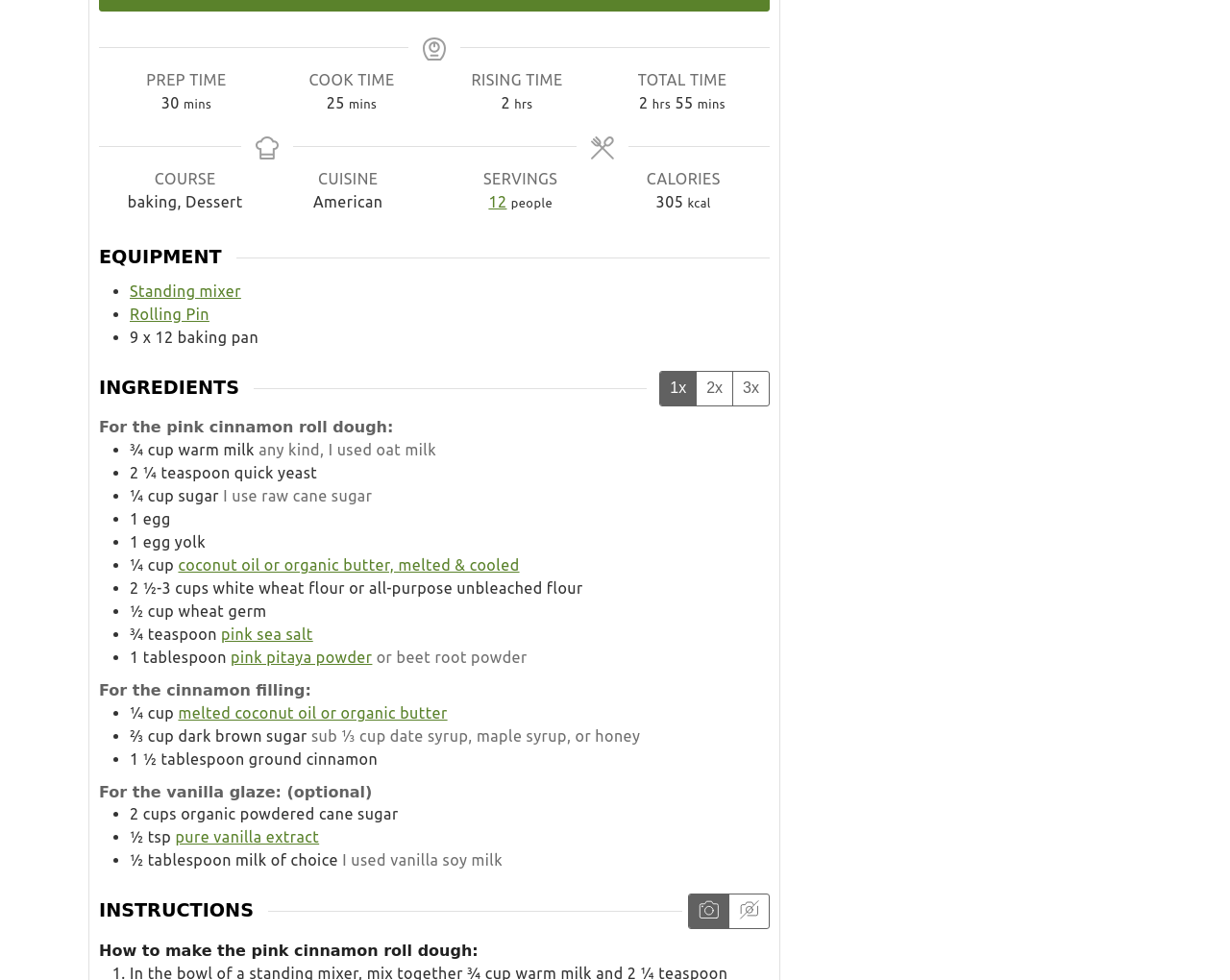Find the bounding box coordinates of the clickable area that will achieve the following instruction: "Check recent posts".

None